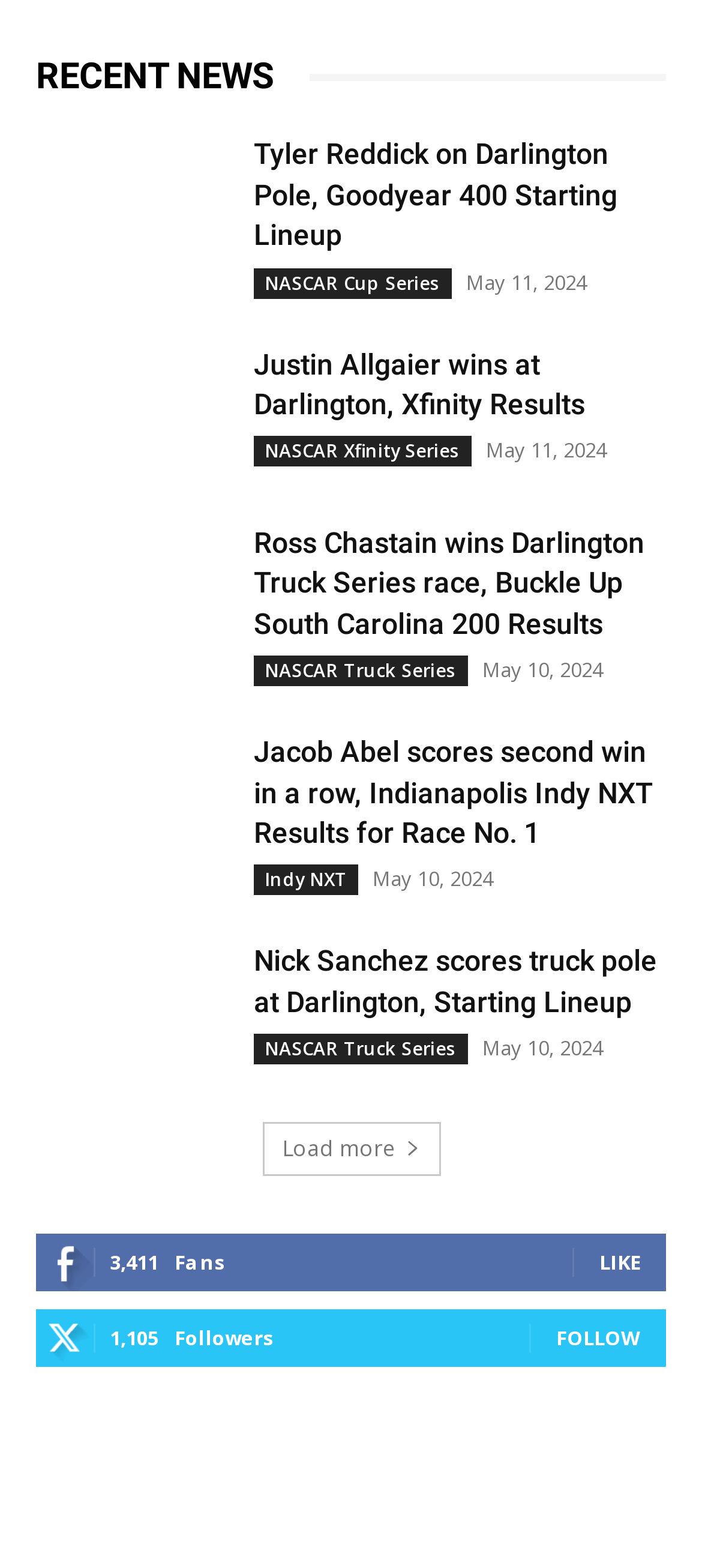What is the name of the series associated with the third news article?
Using the details from the image, give an elaborate explanation to answer the question.

I looked at the third news article and found that it is associated with a link element that says 'NASCAR Truck Series', so I concluded that the series associated with the third news article is 'NASCAR Truck Series'.